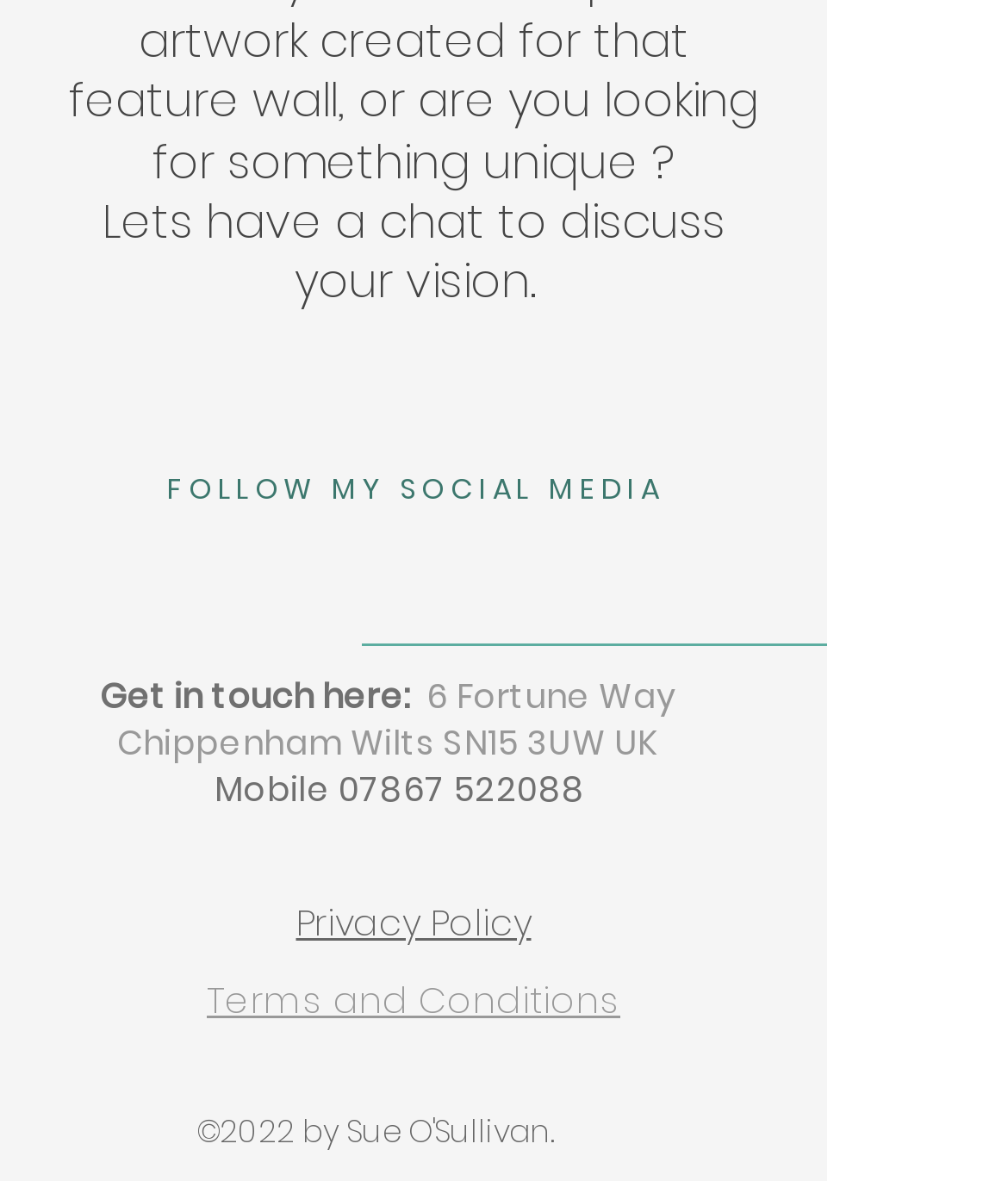Determine the bounding box coordinates for the HTML element described here: "Privacy Policy".

[0.294, 0.768, 0.527, 0.798]